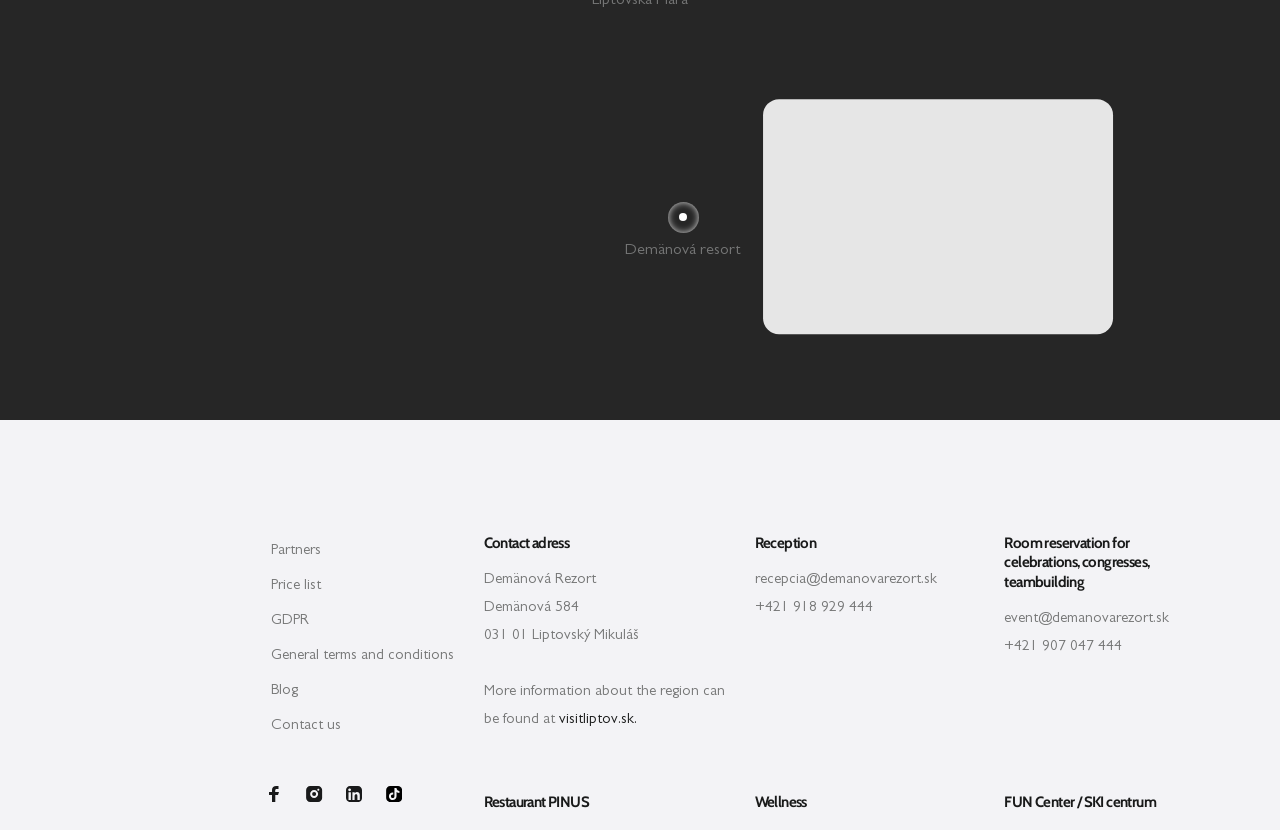Give a one-word or one-phrase response to the question: 
What is the name of the restaurant?

Restaurant PINUS